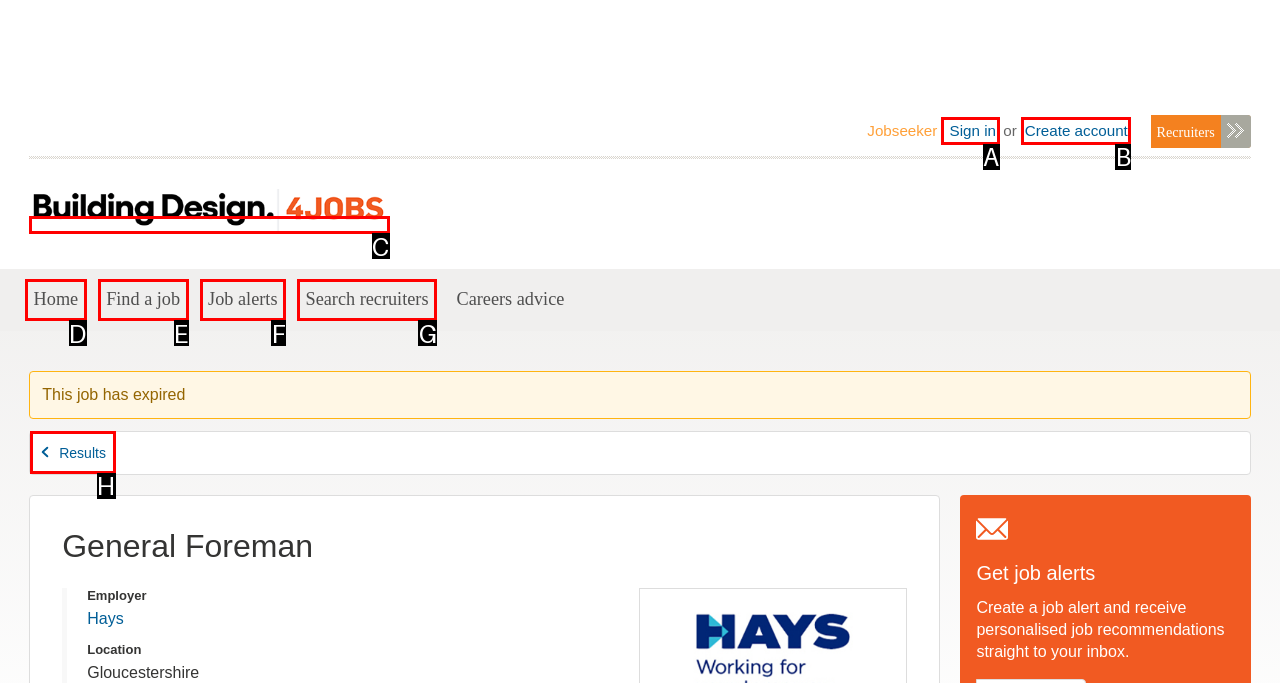Indicate which red-bounded element should be clicked to perform the task: Back to results Answer with the letter of the correct option.

H